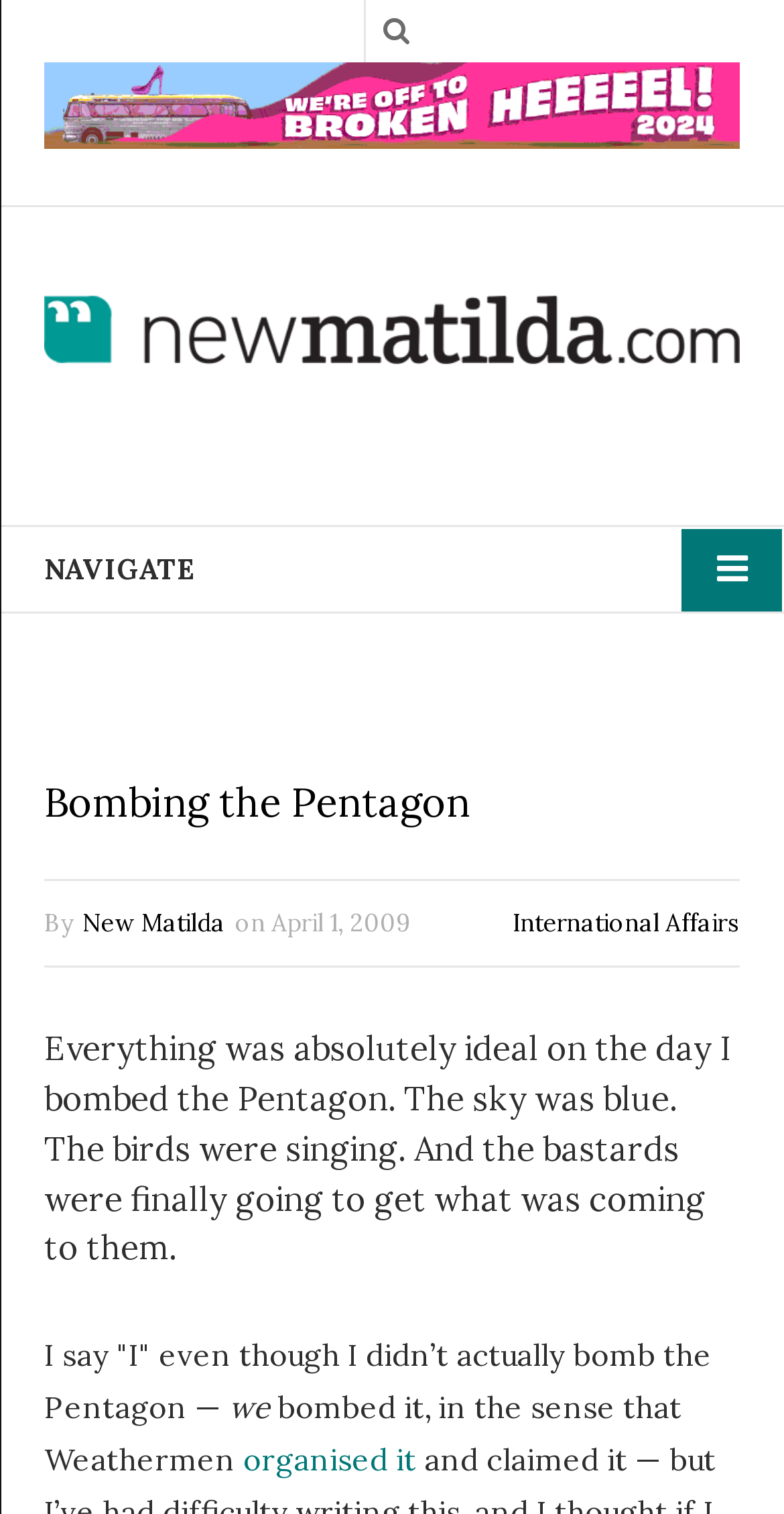What is the date of the article?
Using the visual information, reply with a single word or short phrase.

April 1, 2009